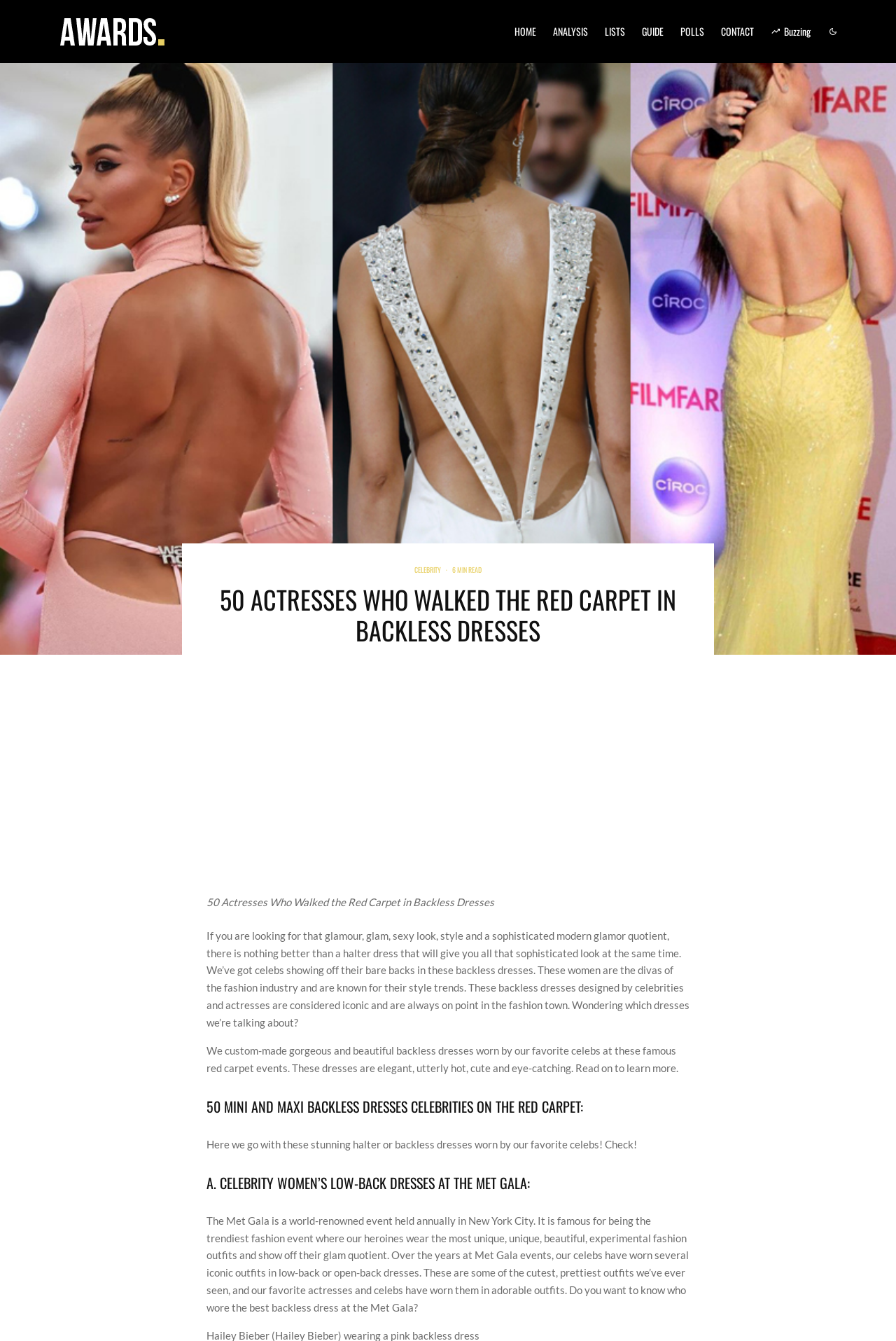What type of content is presented in the article?
Based on the screenshot, provide a one-word or short-phrase response.

Listicle